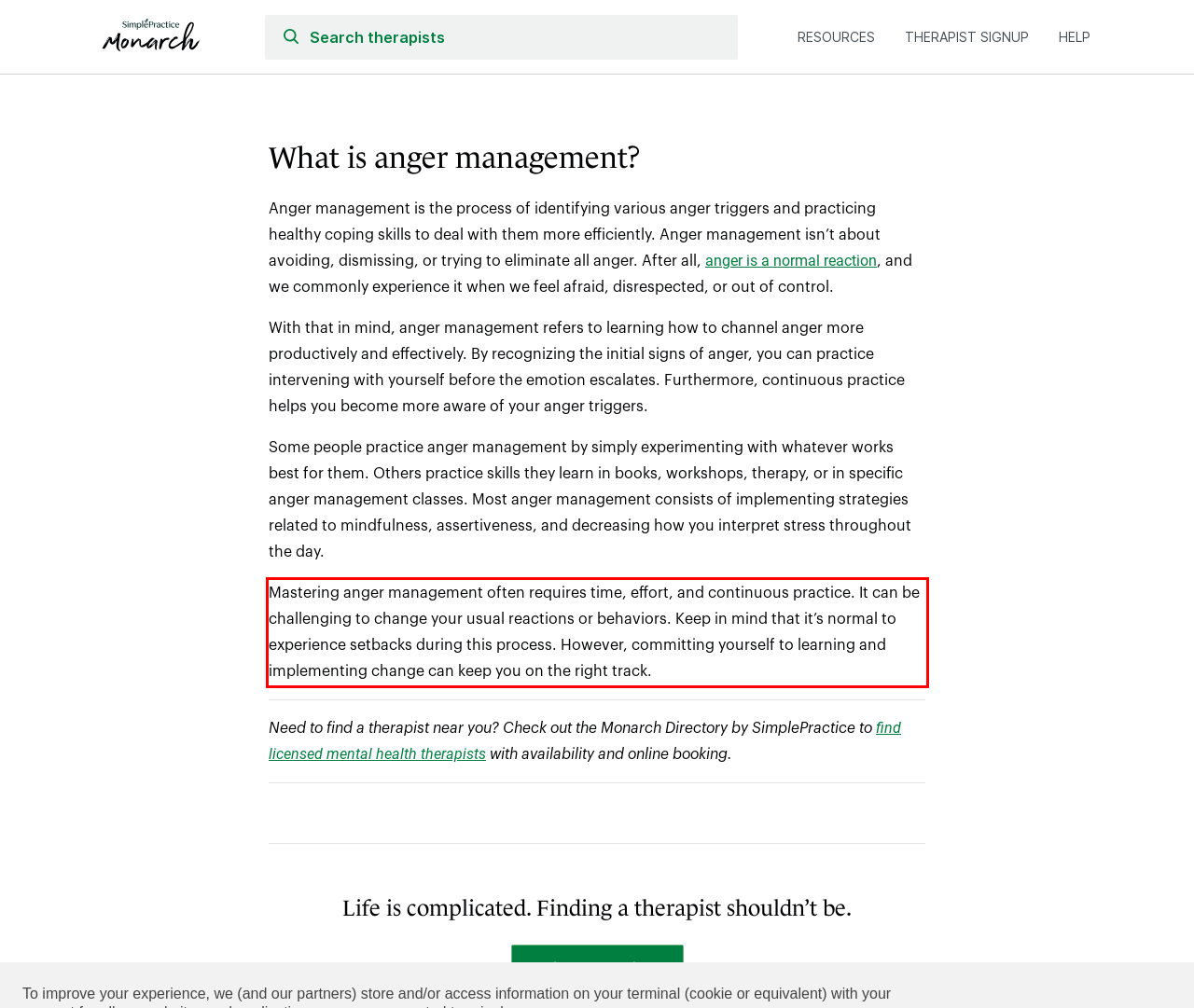You have a screenshot of a webpage with a UI element highlighted by a red bounding box. Use OCR to obtain the text within this highlighted area.

Mastering anger management often requires time, effort, and continuous practice. It can be challenging to change your usual reactions or behaviors. Keep in mind that it’s normal to experience setbacks during this process. However, committing yourself to learning and implementing change can keep you on the right track.